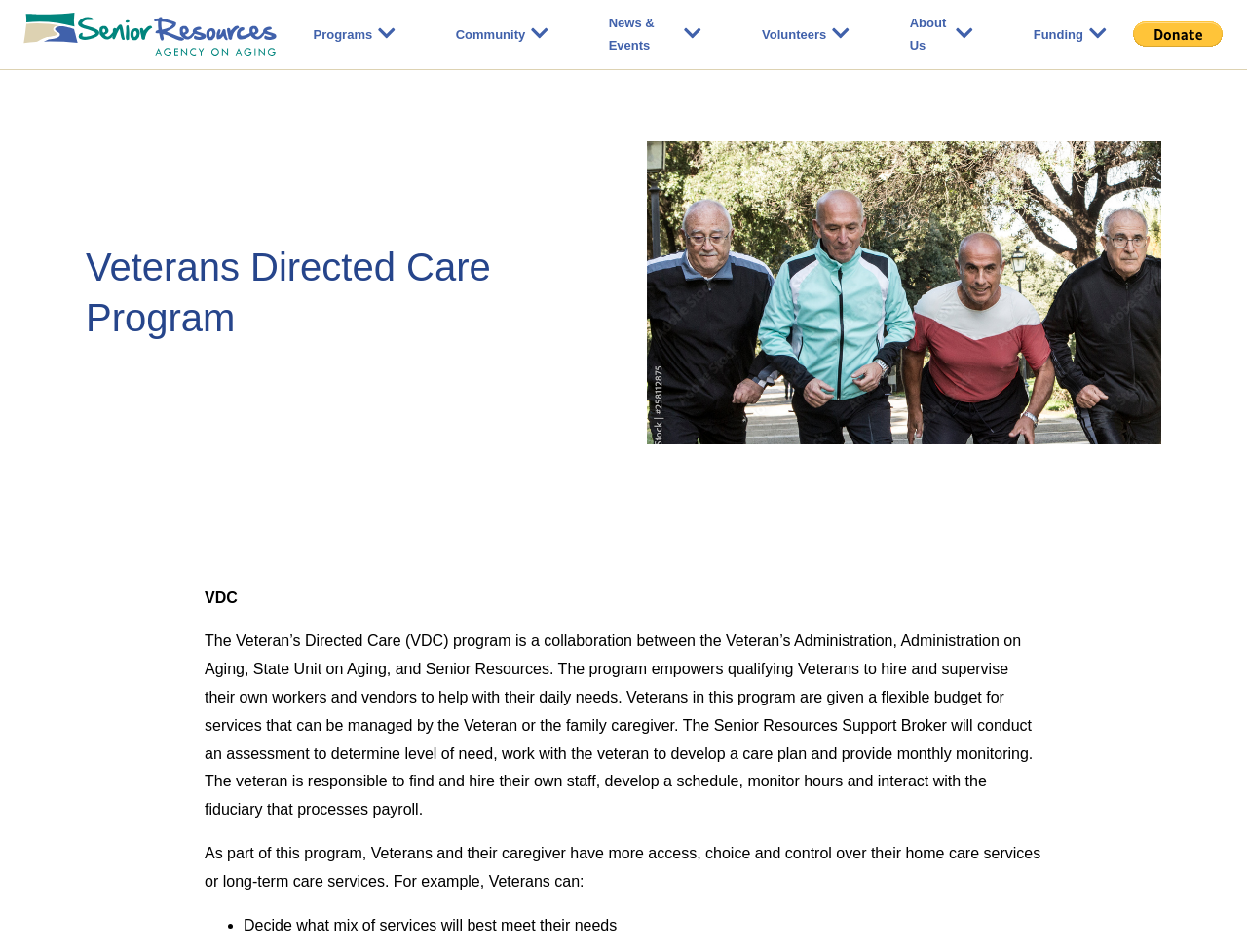Please find and report the bounding box coordinates of the element to click in order to perform the following action: "Donate with PayPal". The coordinates should be expressed as four float numbers between 0 and 1, in the format [left, top, right, bottom].

[0.909, 0.023, 0.98, 0.05]